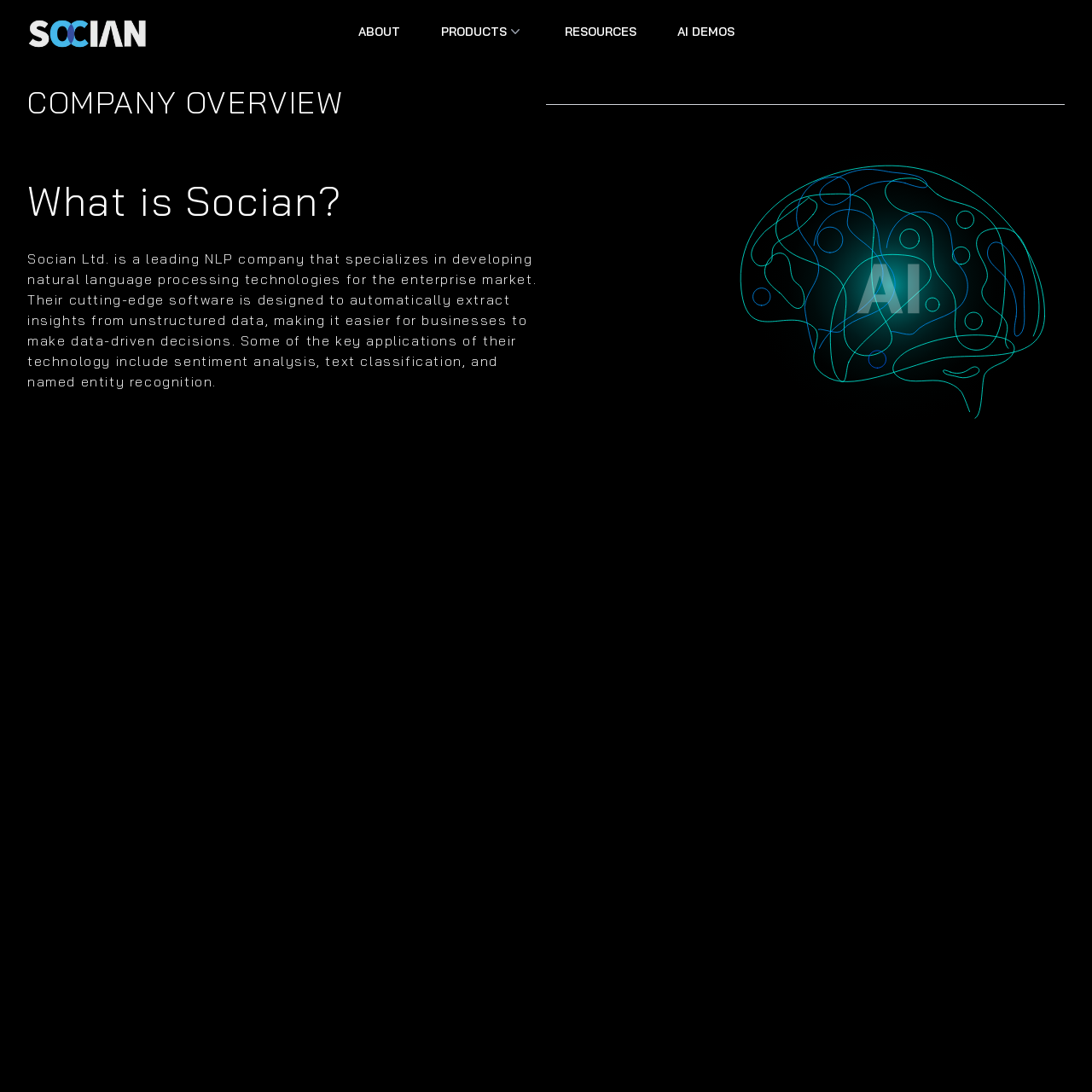Extract the primary header of the webpage and generate its text.

What is Socian?